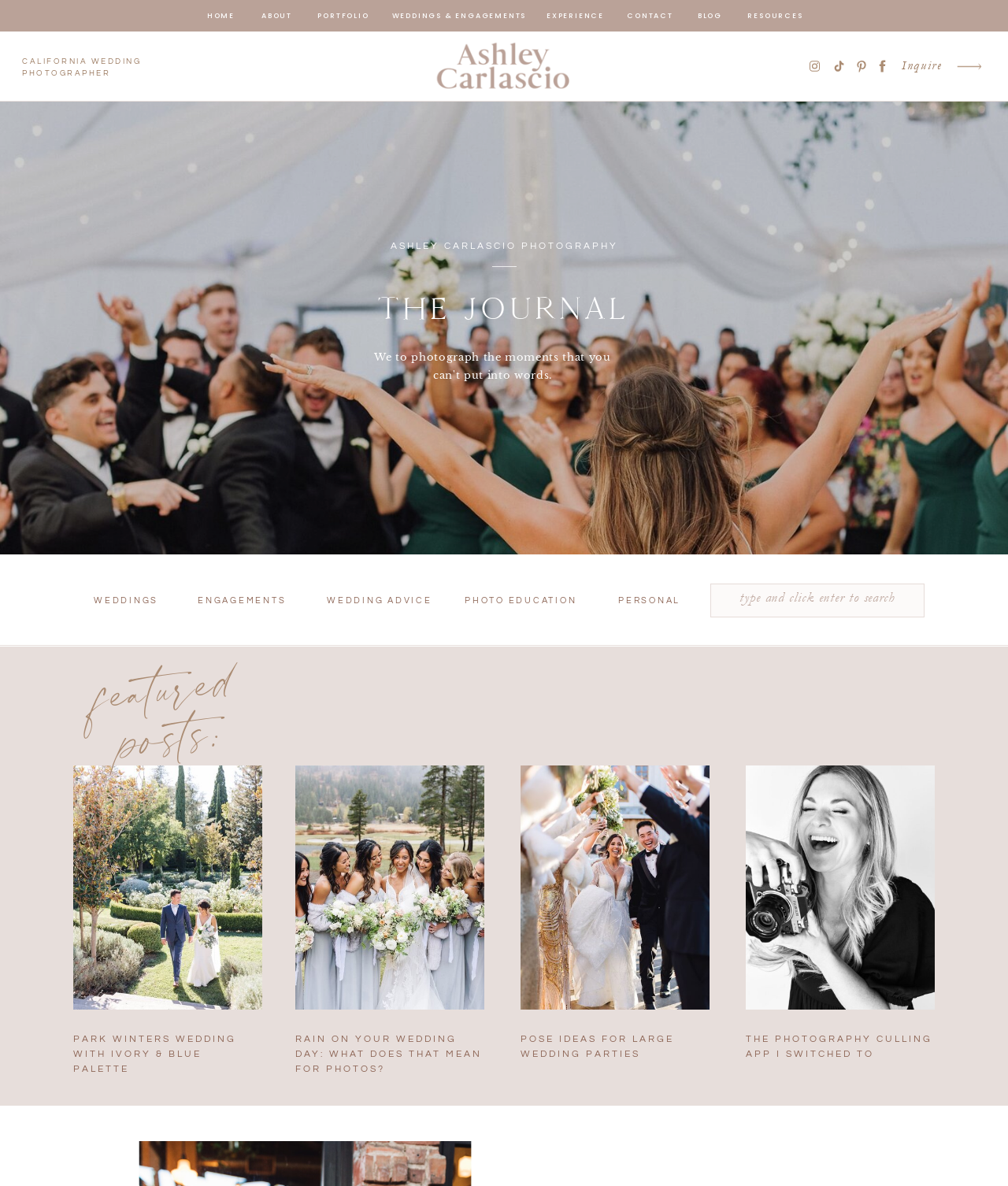Identify the bounding box coordinates of the clickable region to carry out the given instruction: "Read PARK WINTERS WEDDING WITH IVORY & BLUE PALETTE".

[0.073, 0.87, 0.258, 0.901]